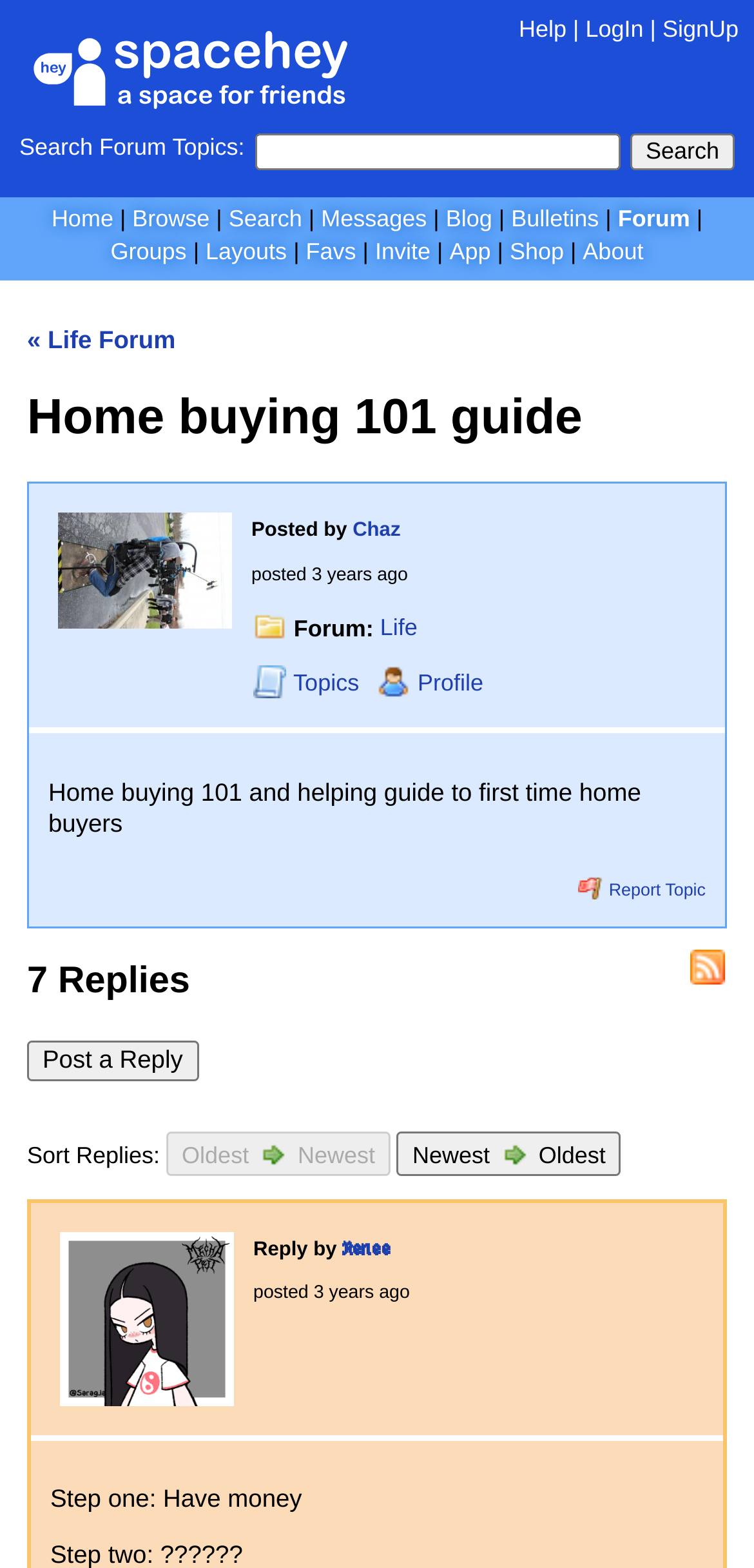Please identify the bounding box coordinates of the element on the webpage that should be clicked to follow this instruction: "Sort Replies by Oldest". The bounding box coordinates should be given as four float numbers between 0 and 1, formatted as [left, top, right, bottom].

[0.221, 0.721, 0.518, 0.75]